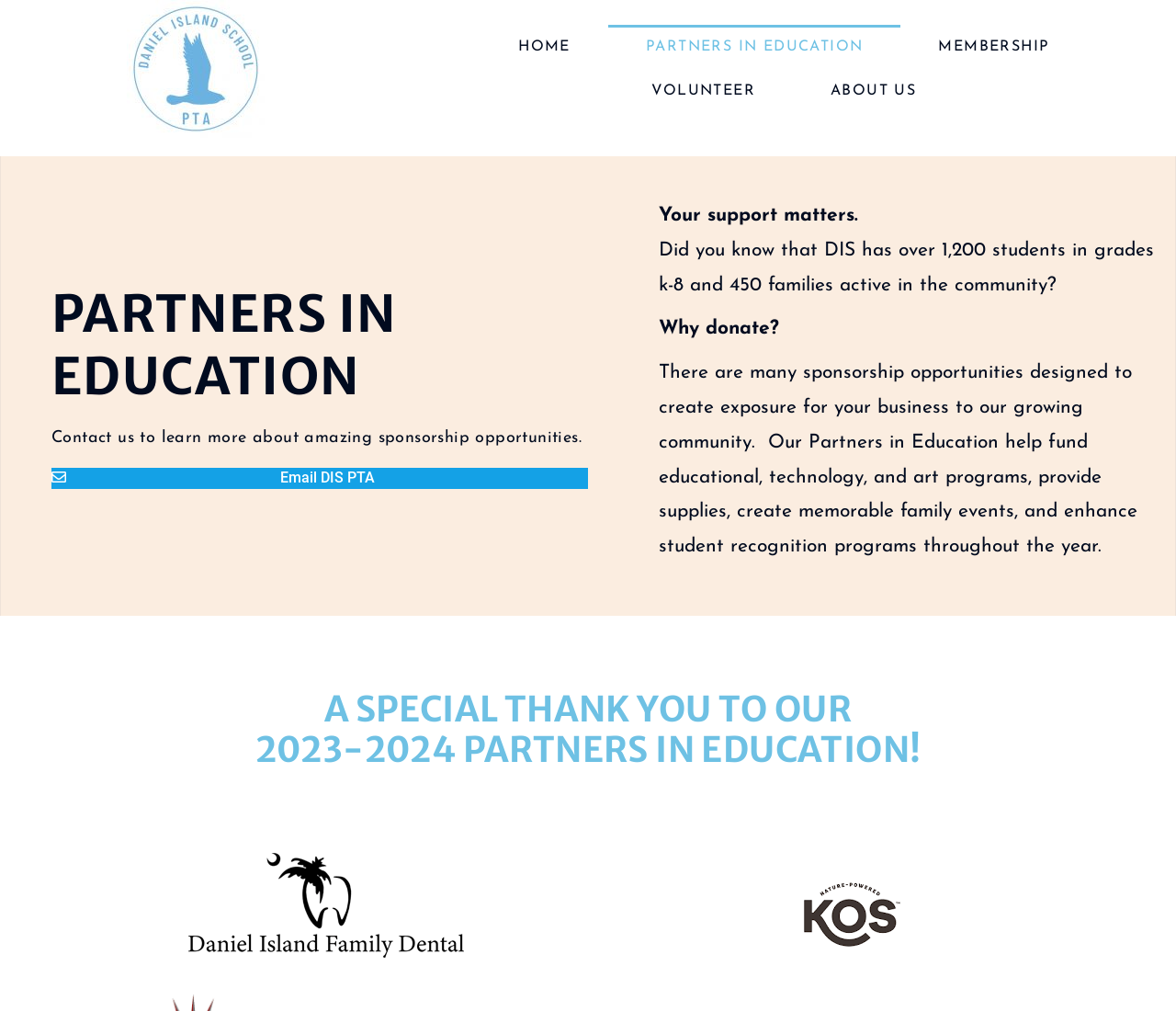Write an elaborate caption that captures the essence of the webpage.

The webpage is about the Partners in Education program at Daniel Island School PTA. At the top left corner, there is a logo image. Below the logo, there are four navigation links: "HOME", "PARTNERS IN EDUCATION", "MEMBERSHIP", and "VOLUNTEER", which are aligned horizontally. 

To the right of the navigation links, there are two more links: "ABOUT US" and another "VOLUNTEER" link, which are positioned slightly below the previous four links. 

Below the navigation links, there is a large heading that reads "PARTNERS IN EDUCATION". Underneath this heading, there is a subheading that invites users to contact them to learn more about sponsorship opportunities. 

Next to the subheading, there is a link to "Email DIS PTA". Below this link, there is a section that highlights the importance of support, with a few paragraphs of text. The first paragraph reads "Your support matters." The second paragraph provides some statistics about the school, mentioning the number of students and families. The third paragraph asks "Why donate?" and the fourth paragraph explains the benefits of sponsorship, including exposure to the community and funding for educational programs.

Further down the page, there is a heading that thanks the 2023-2024 Partners in Education. Below this heading, there are two links to sponsors, "Daniel Island Family Dental" and "KOS Nature Powered Plant Protein", each accompanied by an image.